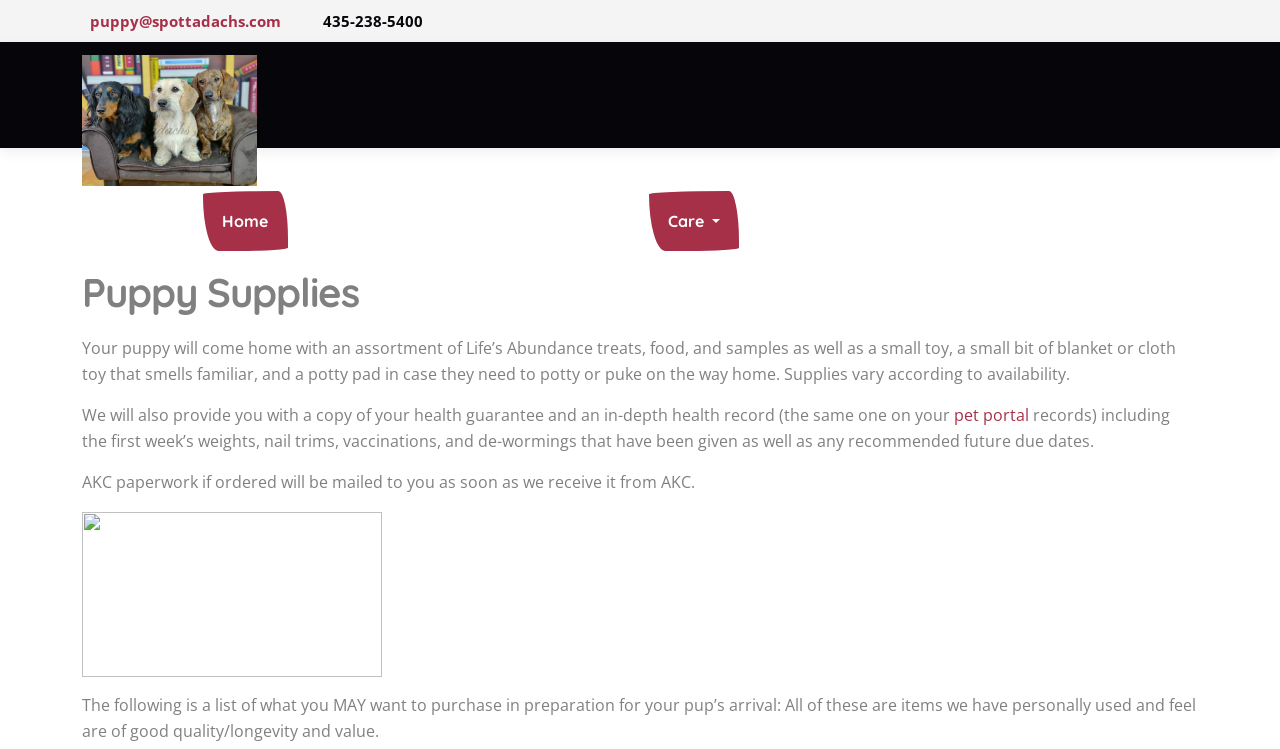Given the element description: "Home", predict the bounding box coordinates of the UI element it refers to, using four float numbers between 0 and 1, i.e., [left, top, right, bottom].

[0.159, 0.255, 0.225, 0.335]